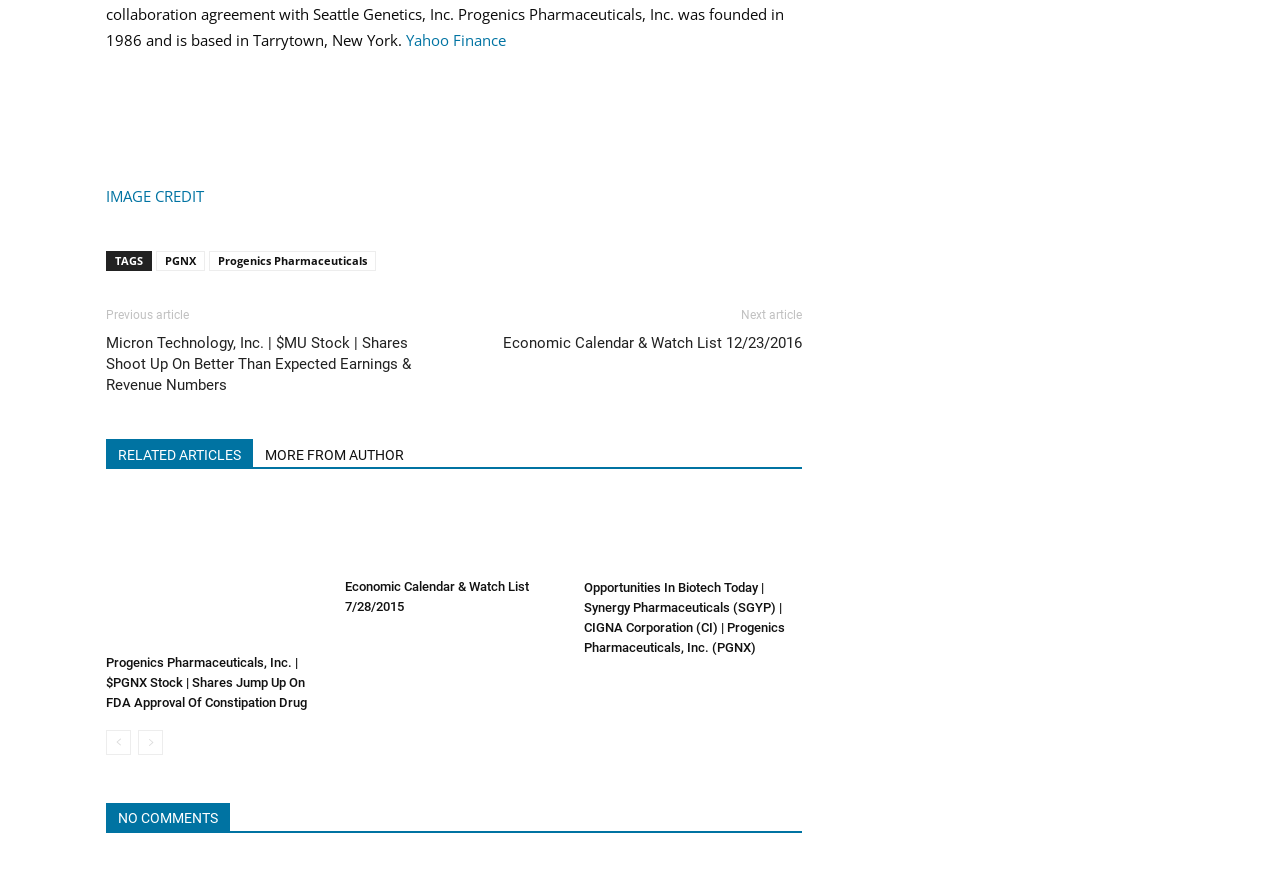Please identify the bounding box coordinates of the element's region that should be clicked to execute the following instruction: "View Progenics Pharmaceuticals stock information". The bounding box coordinates must be four float numbers between 0 and 1, i.e., [left, top, right, bottom].

[0.163, 0.283, 0.294, 0.305]